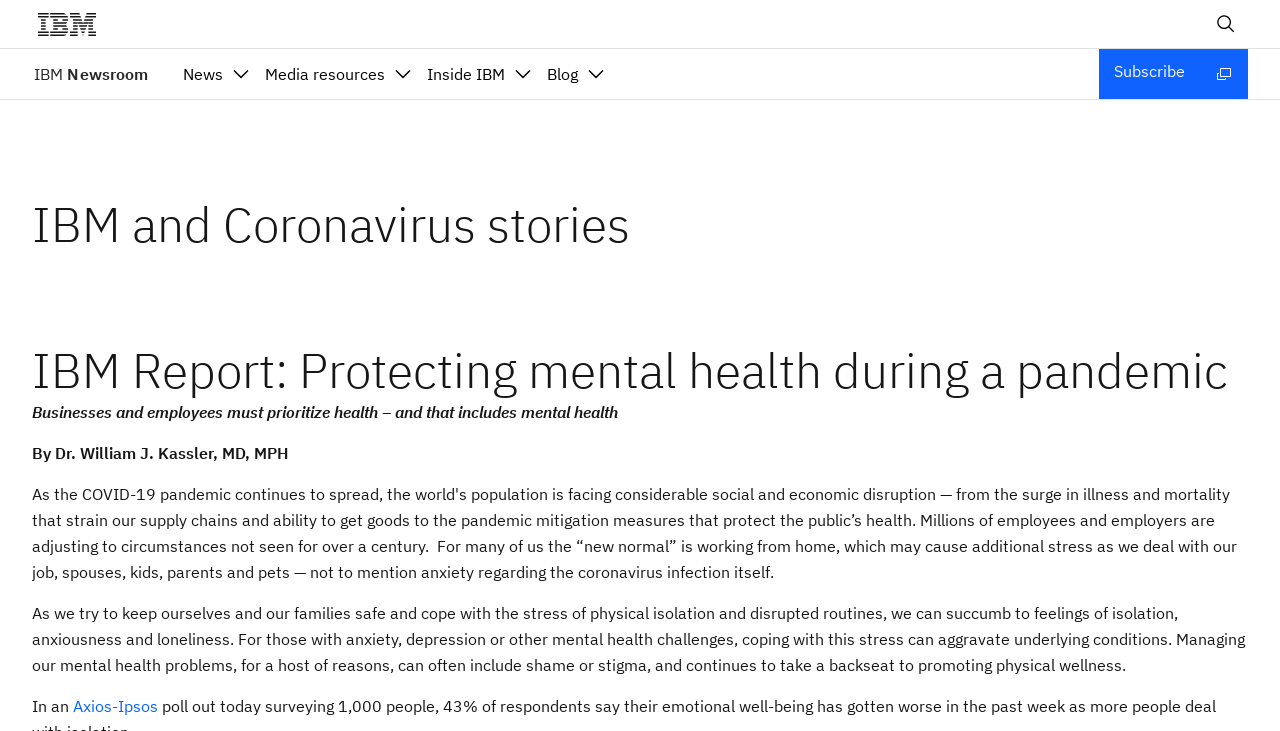What is the title of the first article?
Give a detailed explanation using the information visible in the image.

The first article on the webpage has a heading that reads 'IBM Report: Protecting mental health during a pandemic', which suggests that the article is about a report from IBM on the importance of protecting mental health during the pandemic.